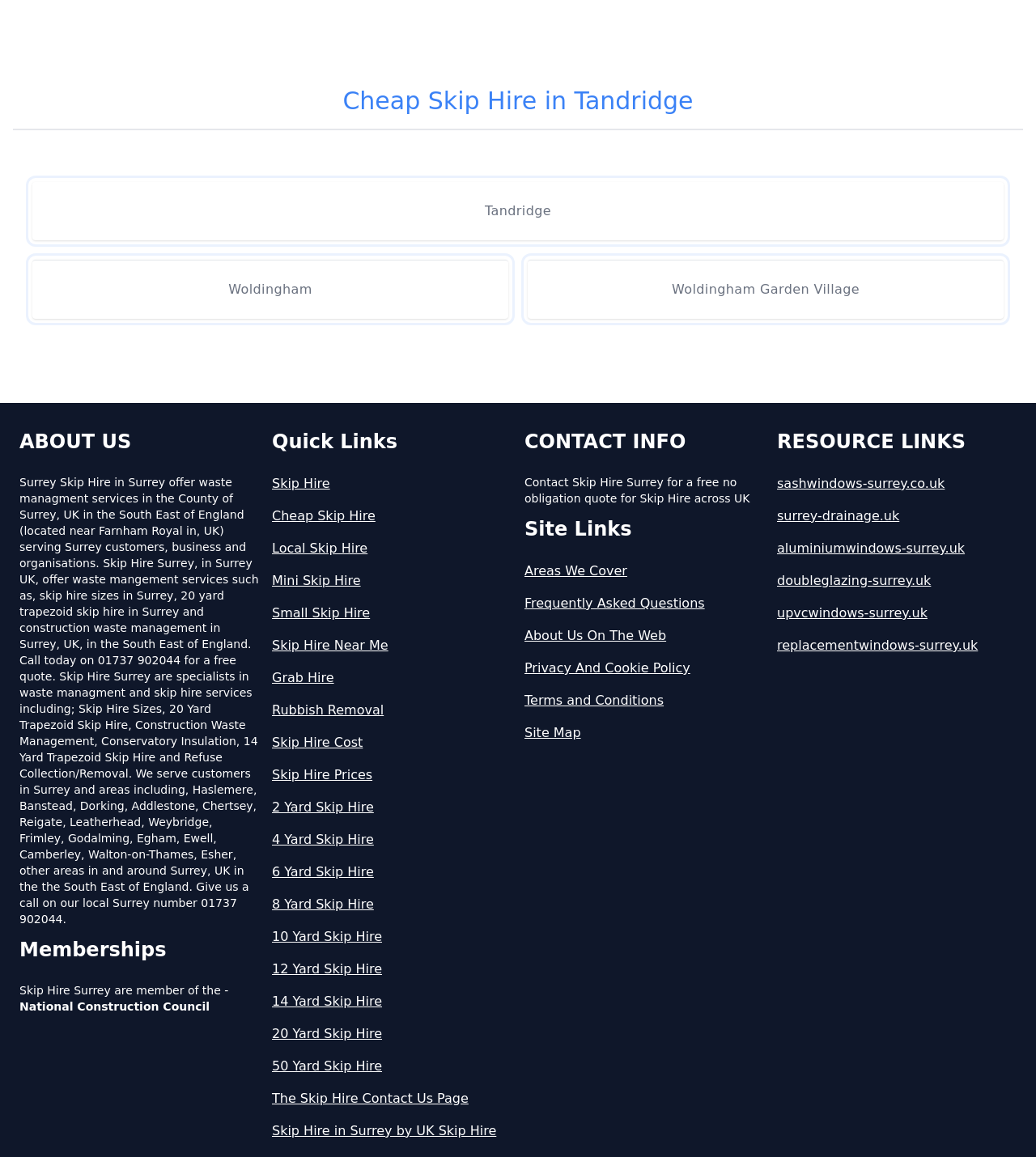Based on the element description "National Construction Council", predict the bounding box coordinates of the UI element.

[0.019, 0.864, 0.202, 0.876]